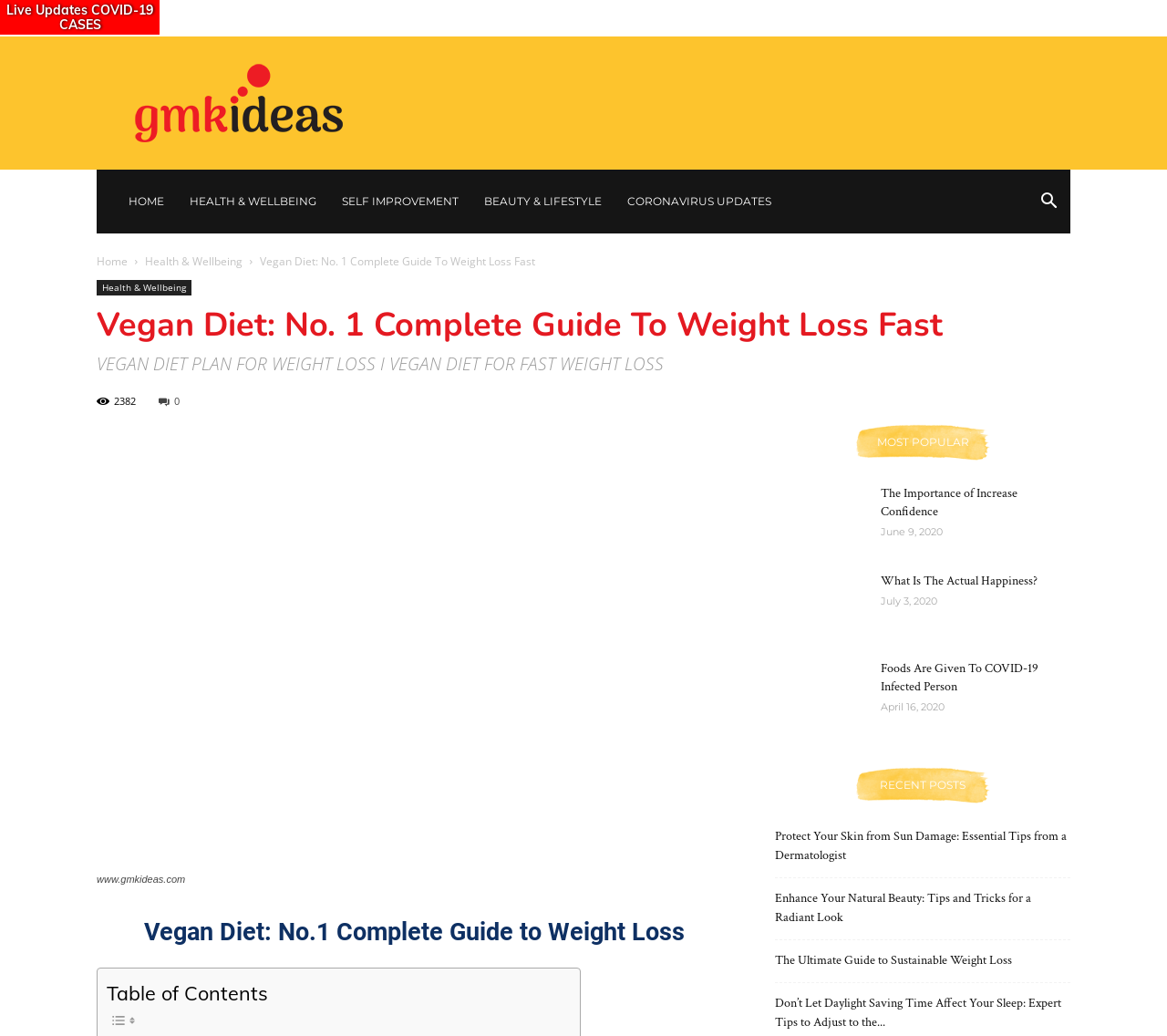Please identify the primary heading on the webpage and return its text.

Vegan Diet: No. 1 Complete Guide To Weight Loss Fast